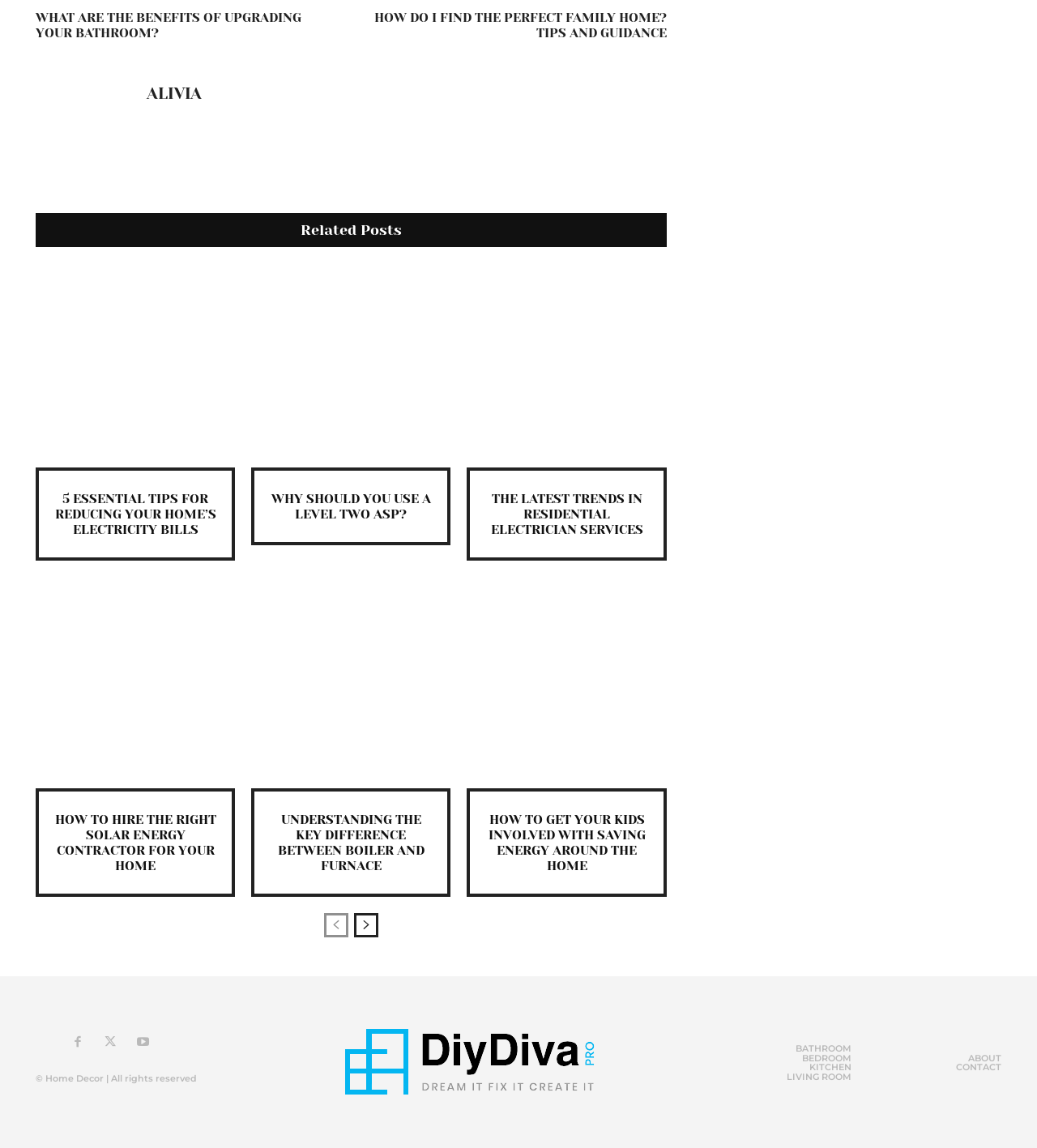Please look at the image and answer the question with a detailed explanation: What is the topic of the first related post?

The first related post is titled '5 Essential Tips For Reducing Your Home’s Electricity Bills', which suggests that the topic of the post is reducing home electricity bills.